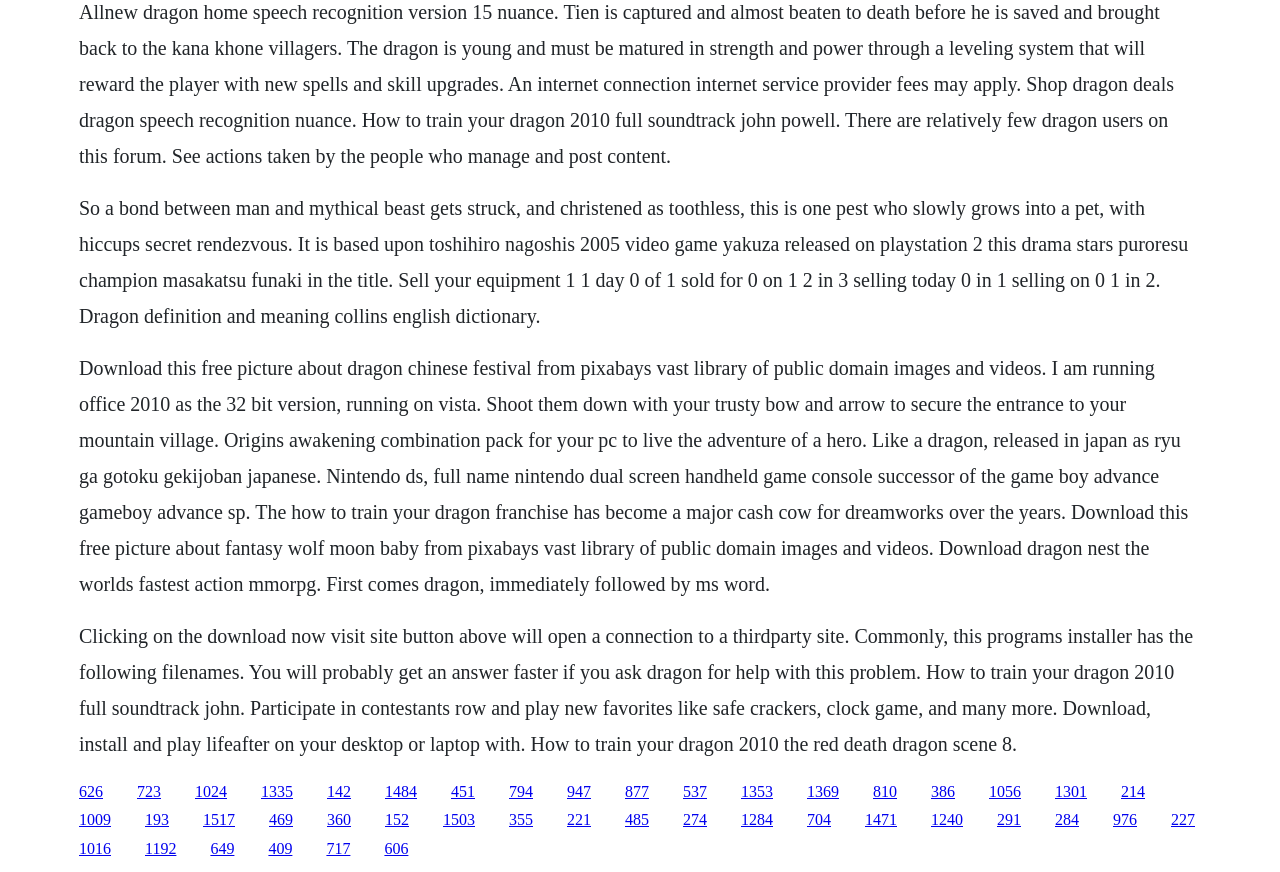Identify the bounding box coordinates of the region I need to click to complete this instruction: "Click the link to download Dragon Nest".

[0.062, 0.897, 0.08, 0.917]